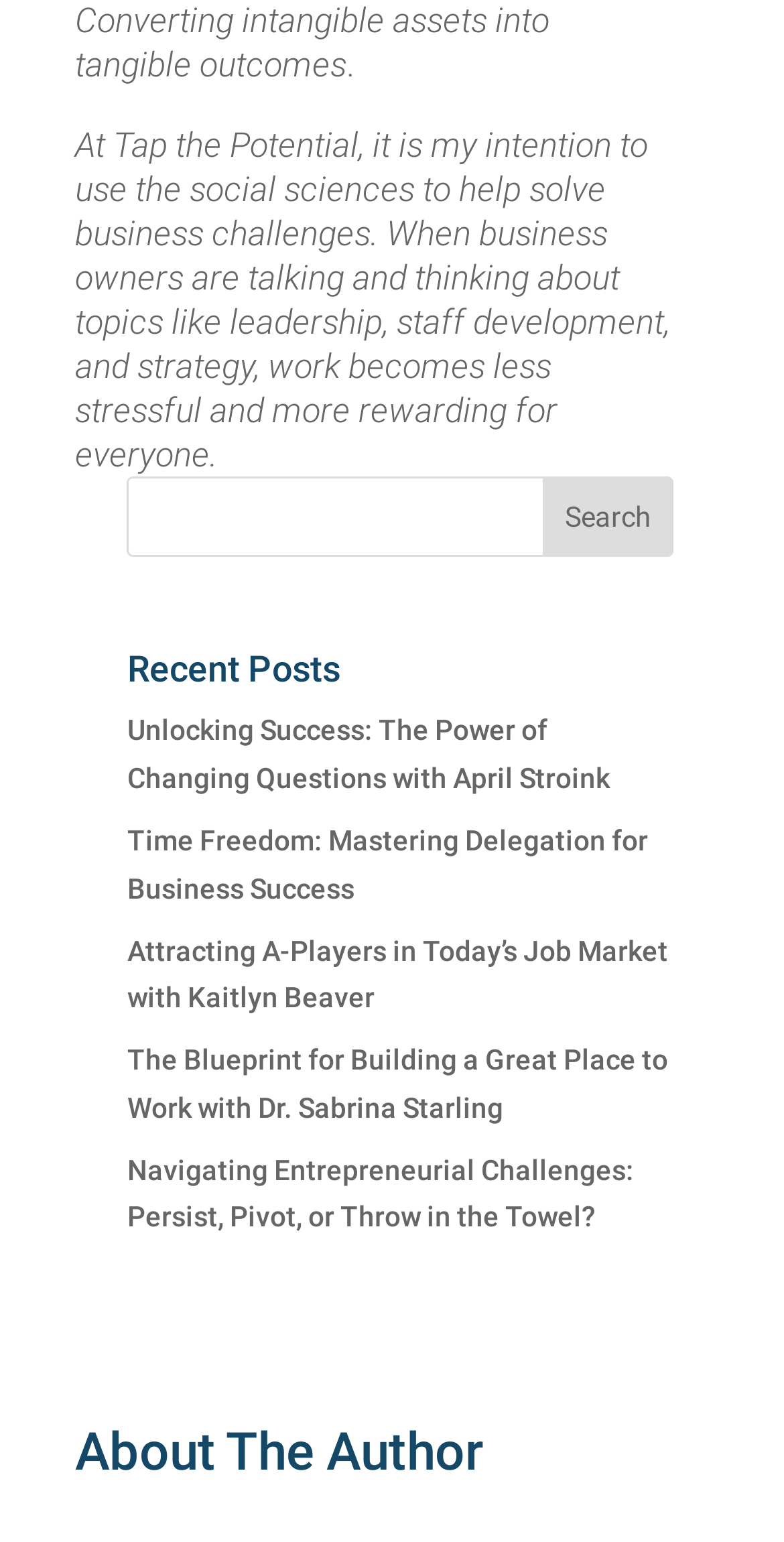Answer the question below with a single word or a brief phrase: 
Where is the 'About The Author' section located?

At the bottom